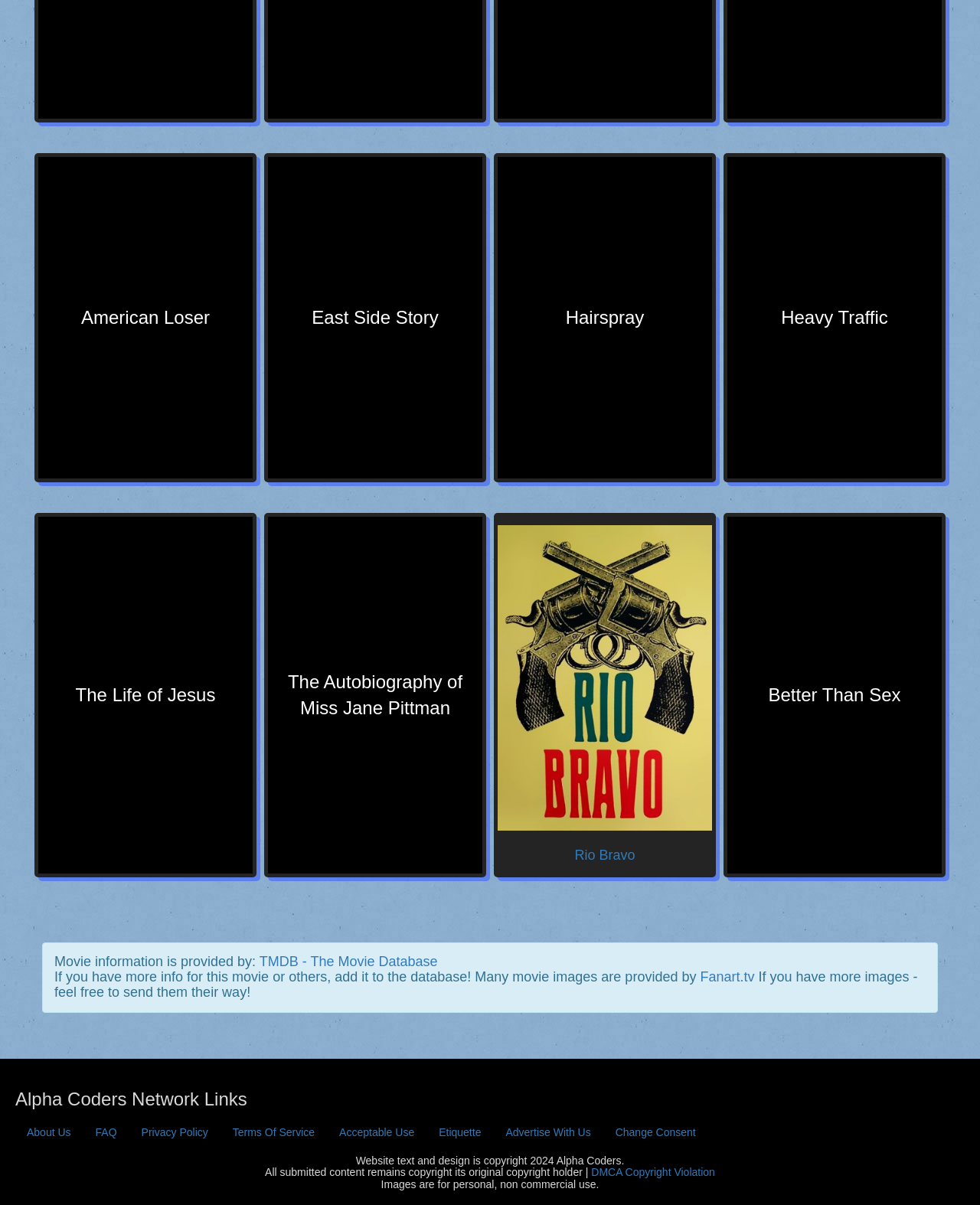What is the purpose of Fanart.tv?
Please ensure your answer to the question is detailed and covers all necessary aspects.

Fanart.tv is mentioned in the heading 'Movie information is provided by: TMDB - The Movie Database If you have more info for this movie or others, add it to the database! Many movie images are provided by Fanart.tv If you have more images - feel free to send them their way!' which is located at the middle of the webpage with a bounding box coordinate of [0.055, 0.792, 0.945, 0.83]. It is implied that Fanart.tv provides movie images.